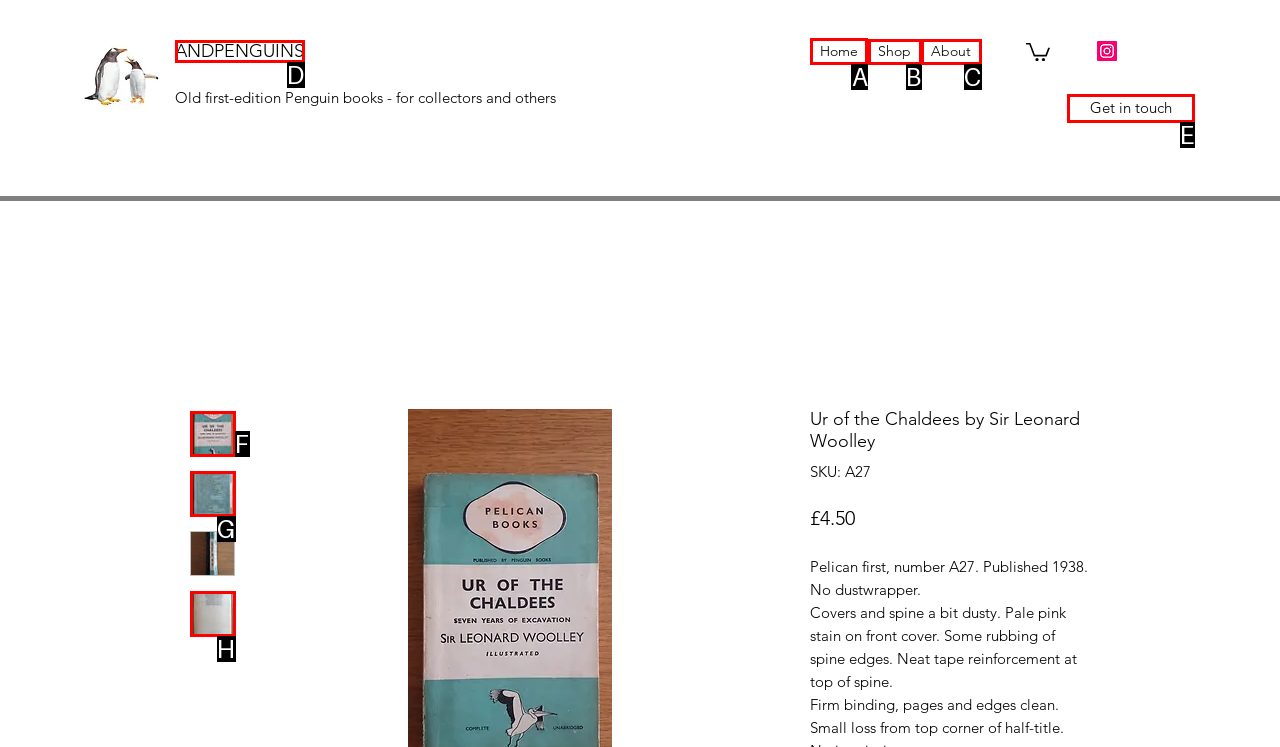Indicate which red-bounded element should be clicked to perform the task: Click the 'Home' link Answer with the letter of the correct option.

A